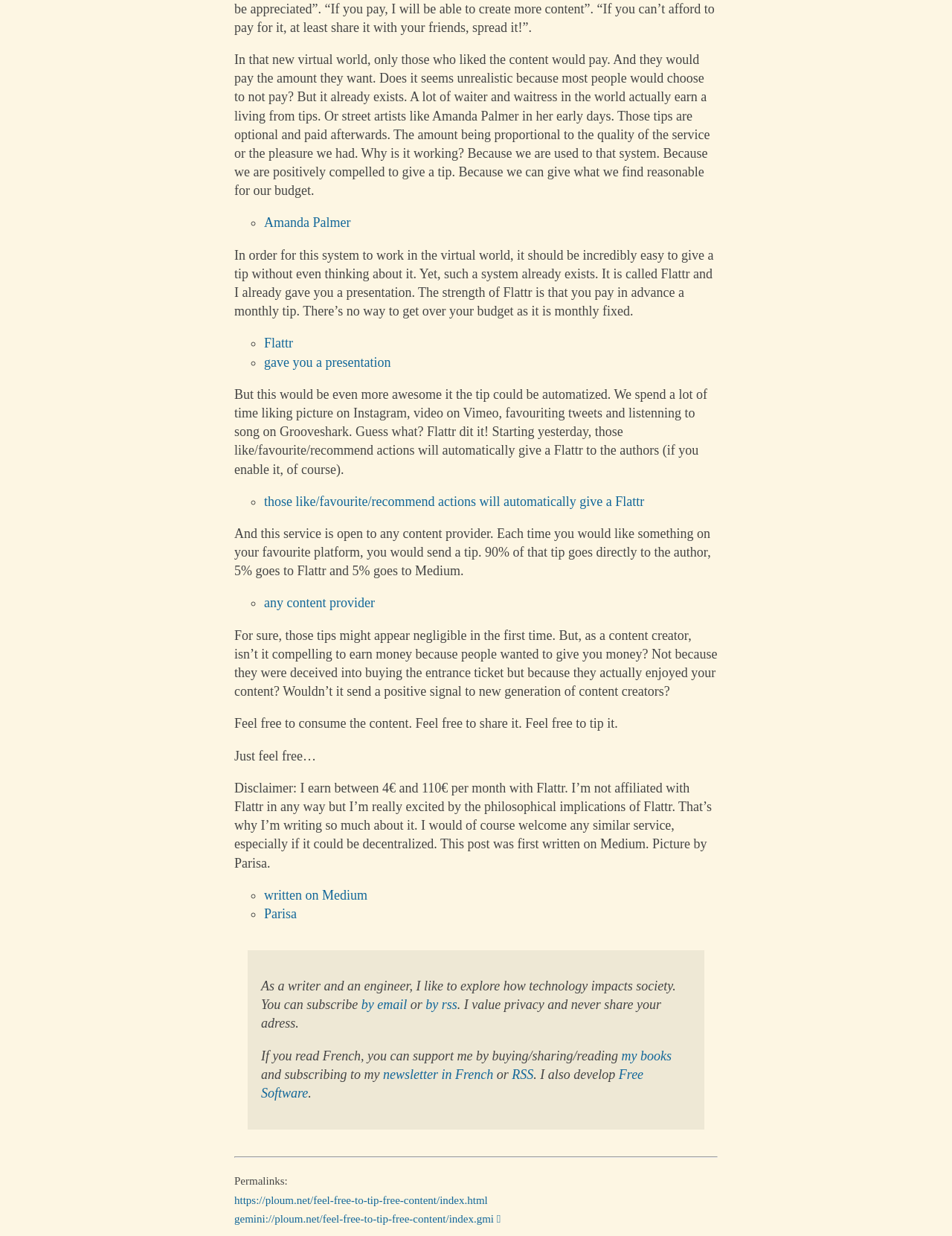Refer to the image and answer the question with as much detail as possible: What percentage of the tip goes to Flattr?

According to the webpage, when a user tips a content creator through Flattr, 5% of the tip goes to Flattr, 90% goes to the author, and 5% goes to Medium.